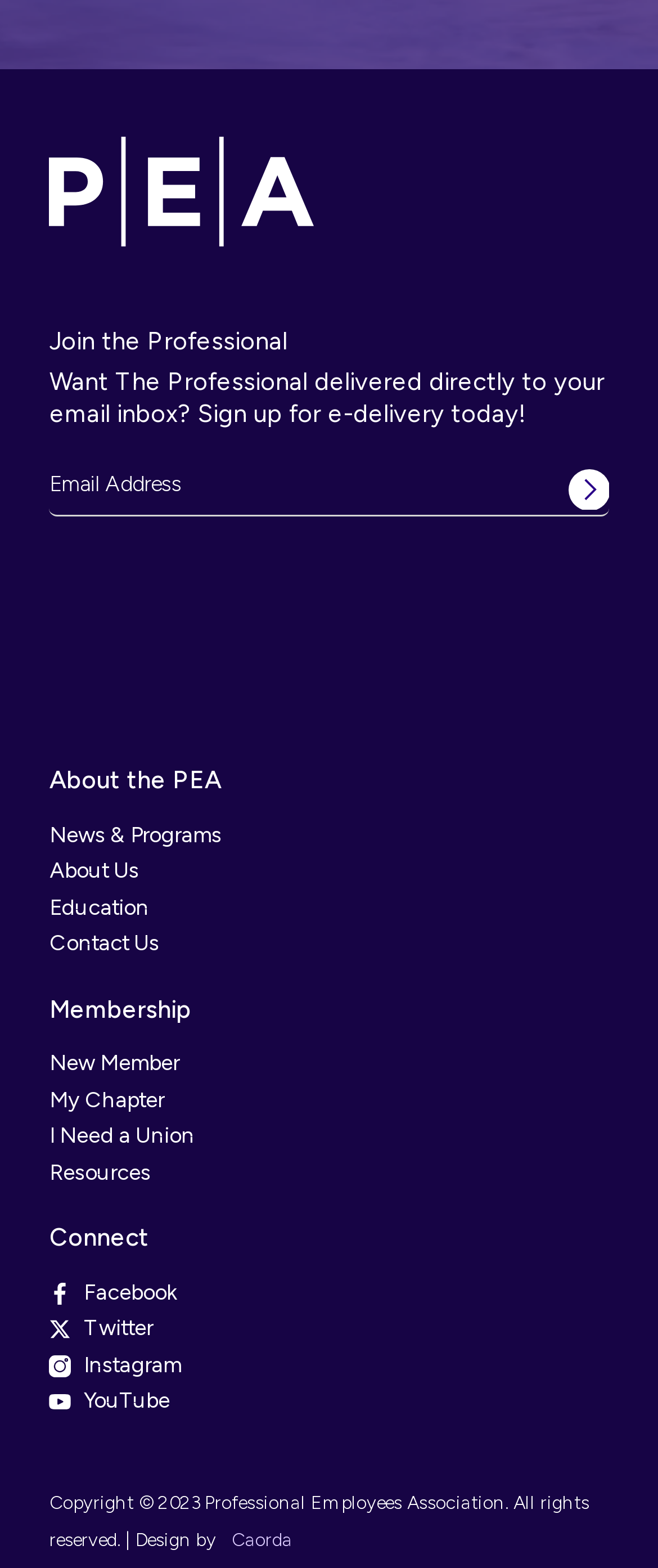Identify the coordinates of the bounding box for the element described below: "Resources". Return the coordinates as four float numbers between 0 and 1: [left, top, right, bottom].

[0.075, 0.739, 0.229, 0.755]